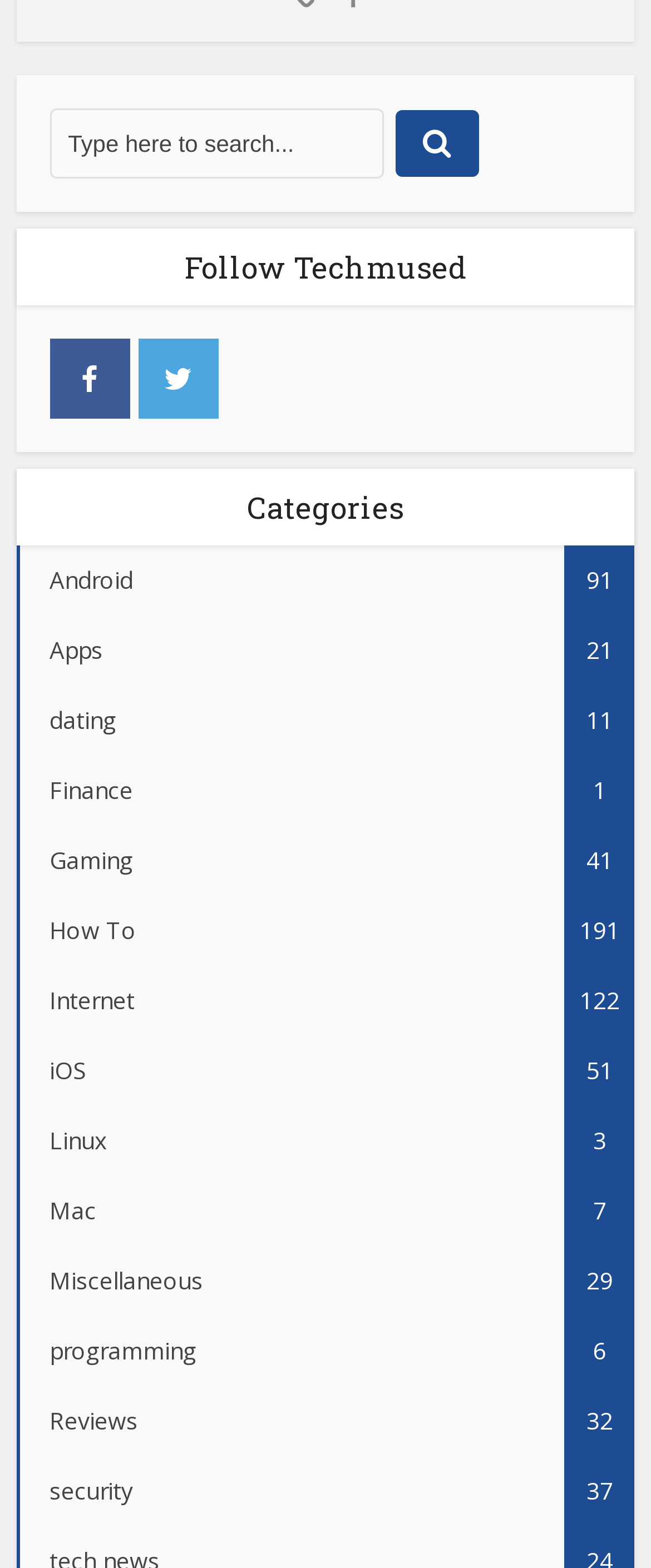What is the most popular category?
Please provide a comprehensive answer based on the details in the screenshot.

Based on the number of items listed under each category, 'How To' appears to be the most popular category with 191 items, indicating that the website has a large collection of 'How To' guides or tutorials.